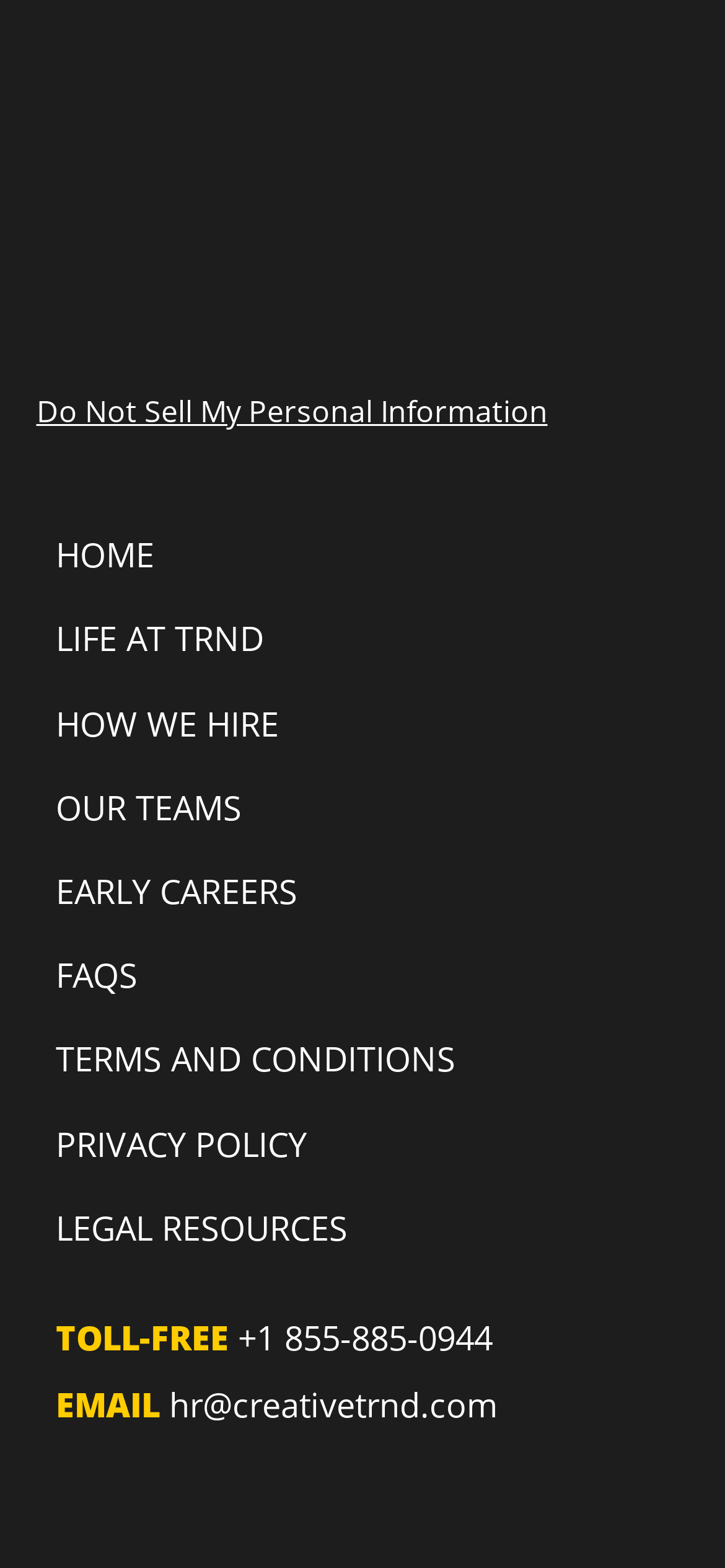Give a one-word or one-phrase response to the question: 
What is the email address provided?

hr@creativetrnd.com